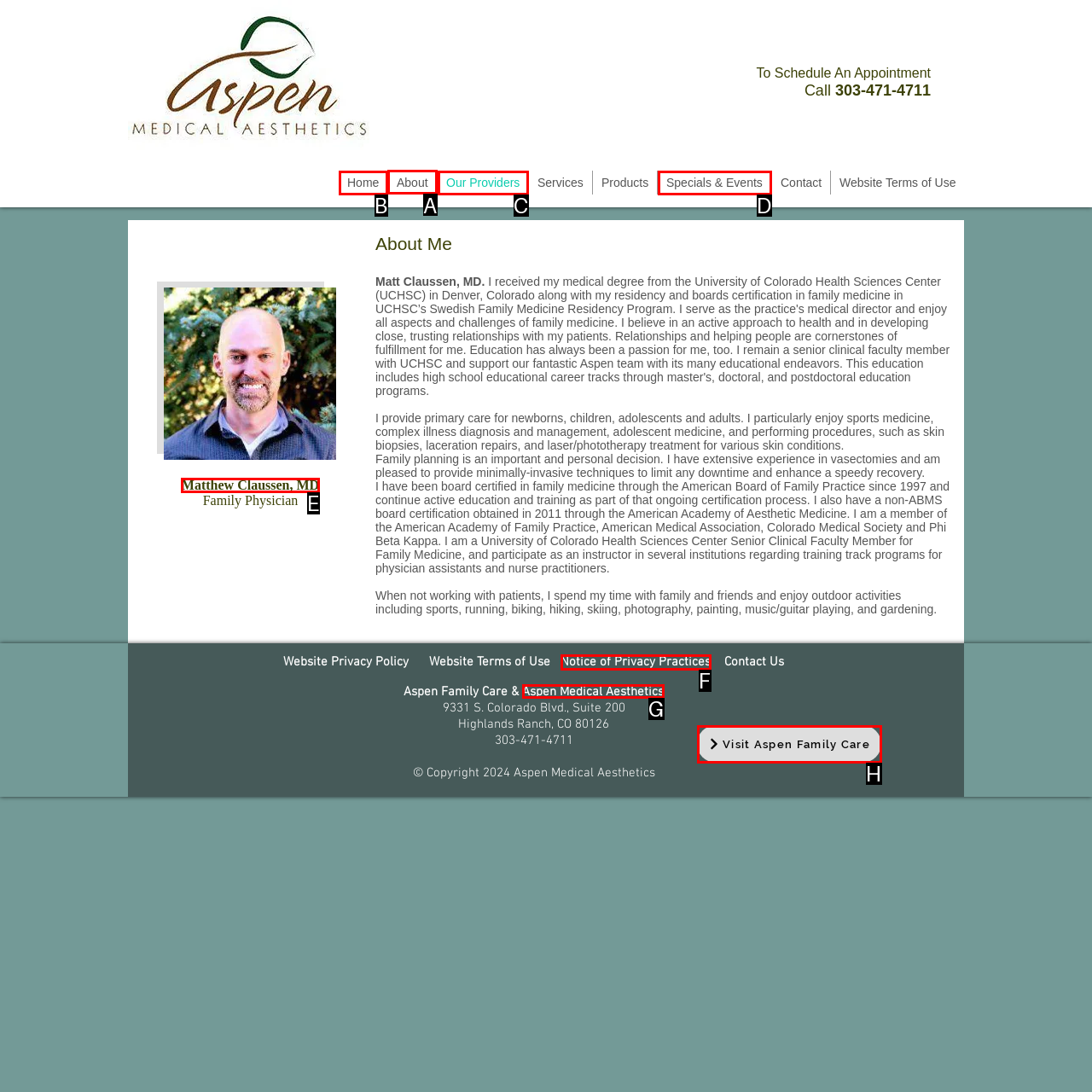Identify the HTML element to select in order to accomplish the following task: View the 'About' page
Reply with the letter of the chosen option from the given choices directly.

A